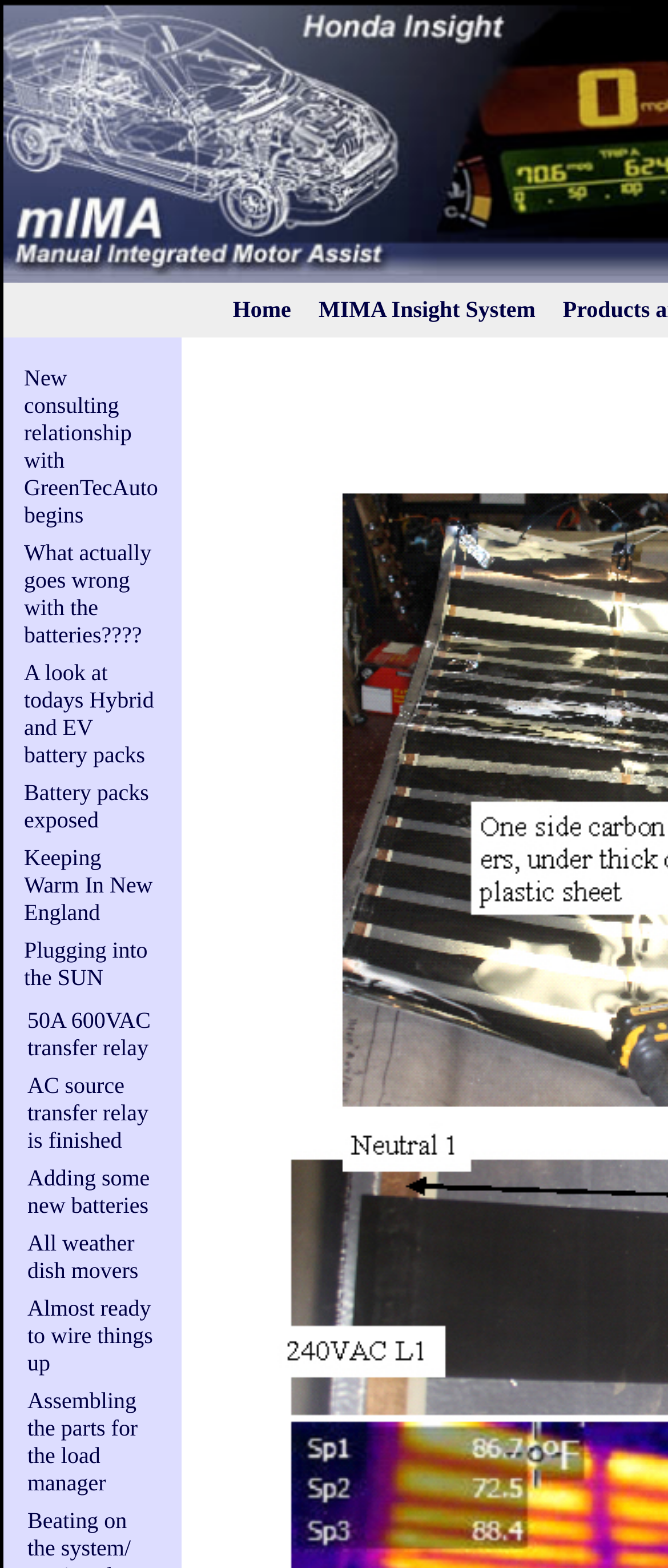Kindly provide the bounding box coordinates of the section you need to click on to fulfill the given instruction: "Check out Almost ready to wire things up".

[0.041, 0.826, 0.229, 0.877]